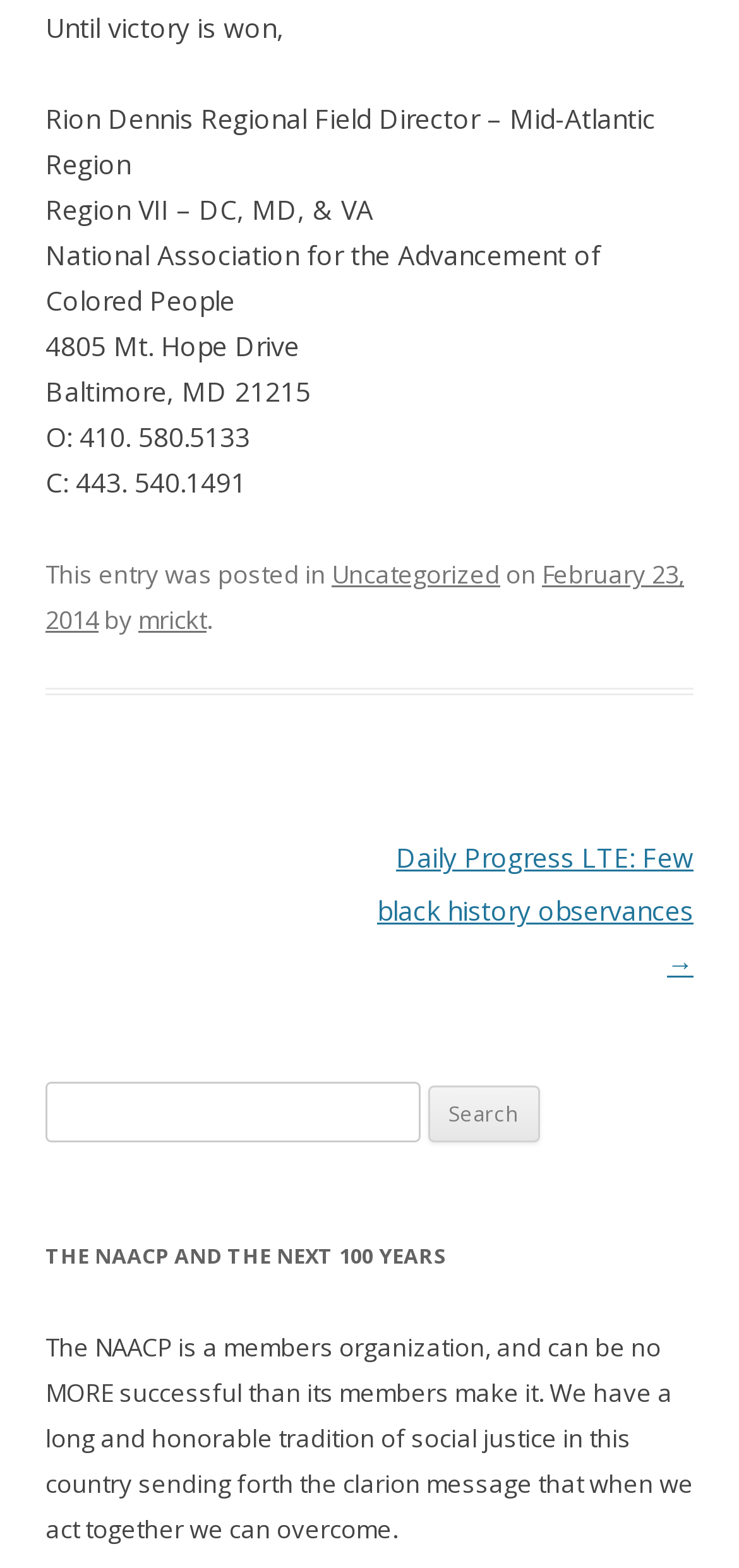Determine the bounding box of the UI component based on this description: "802-345-9644". The bounding box coordinates should be four float values between 0 and 1, i.e., [left, top, right, bottom].

None